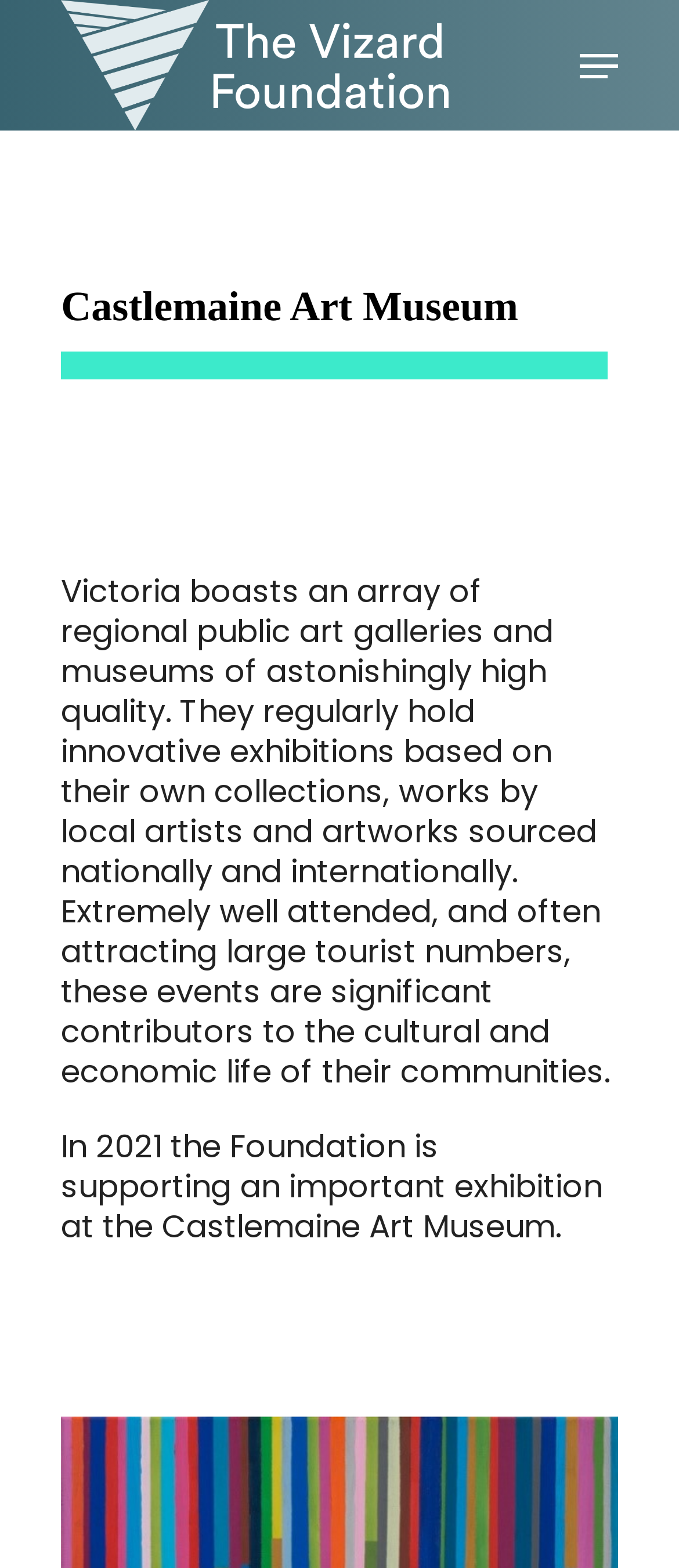Locate the bounding box coordinates of the clickable region to complete the following instruction: "Learn about Vizard House."

[0.63, 0.218, 0.974, 0.251]